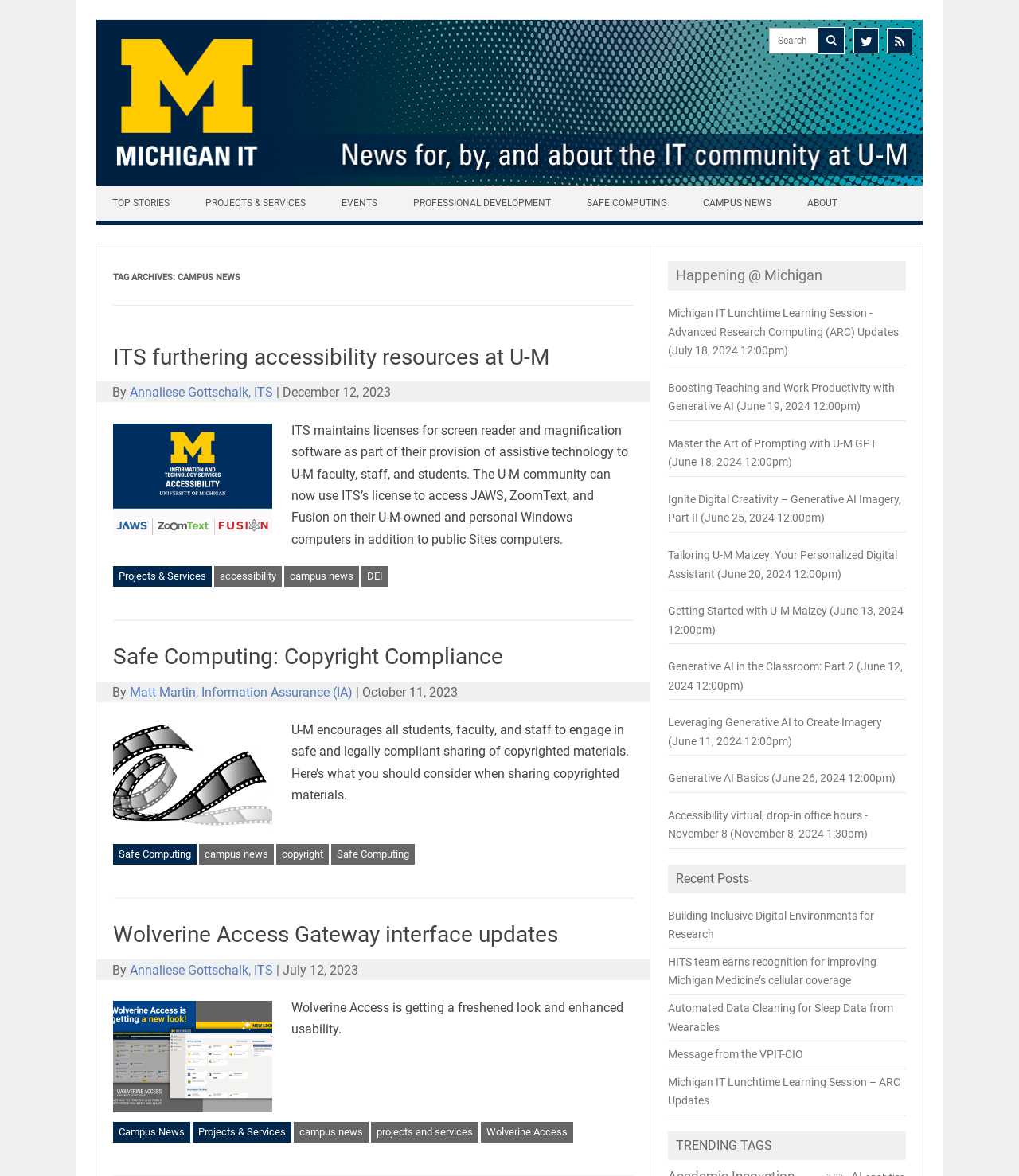Please answer the following question using a single word or phrase: 
What is the category of the article 'Safe Computing: Copyright Compliance'?

Safe Computing